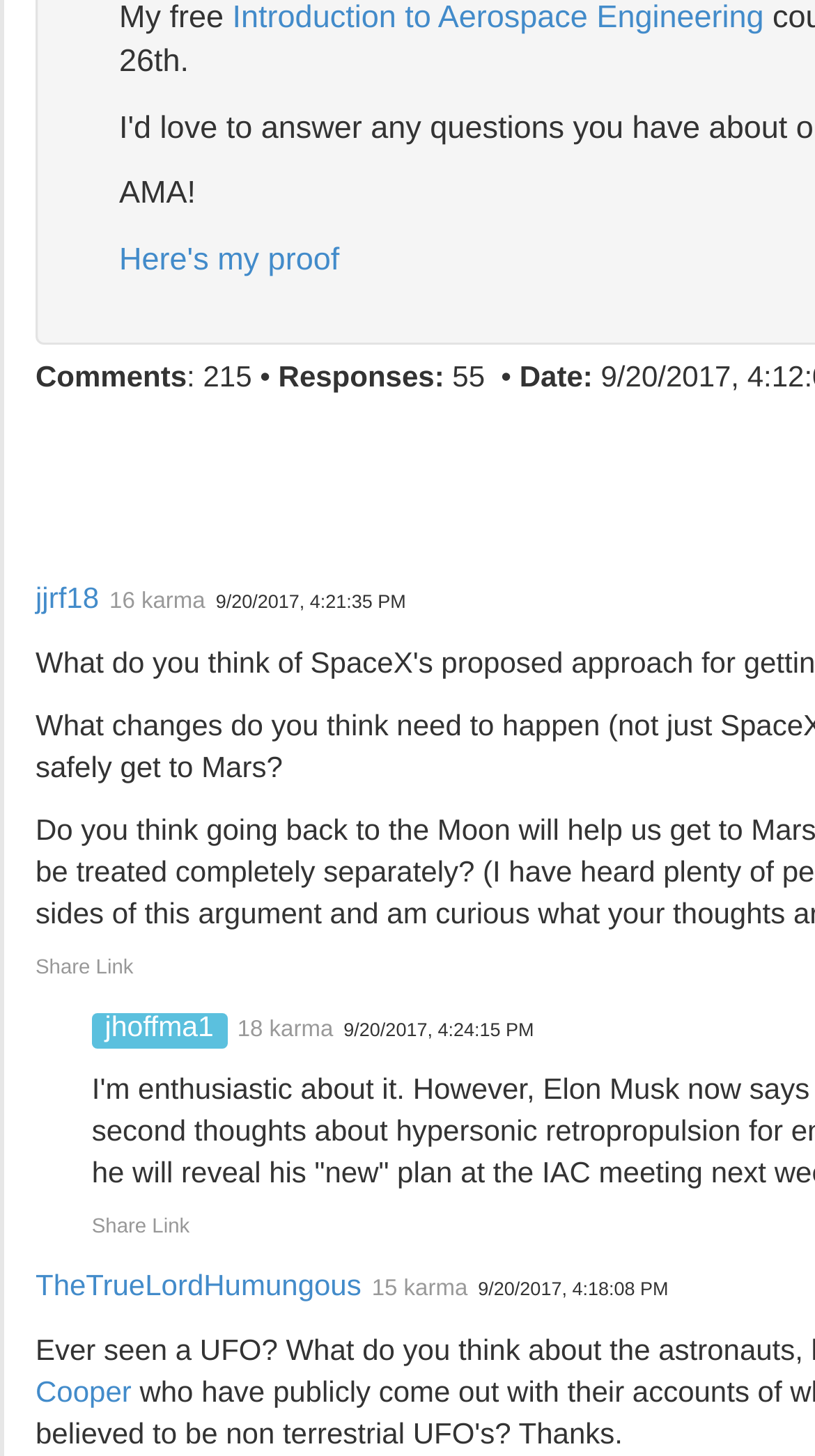Provide the bounding box coordinates for the specified HTML element described in this description: "Here's my proof". The coordinates should be four float numbers ranging from 0 to 1, in the format [left, top, right, bottom].

[0.146, 0.166, 0.416, 0.19]